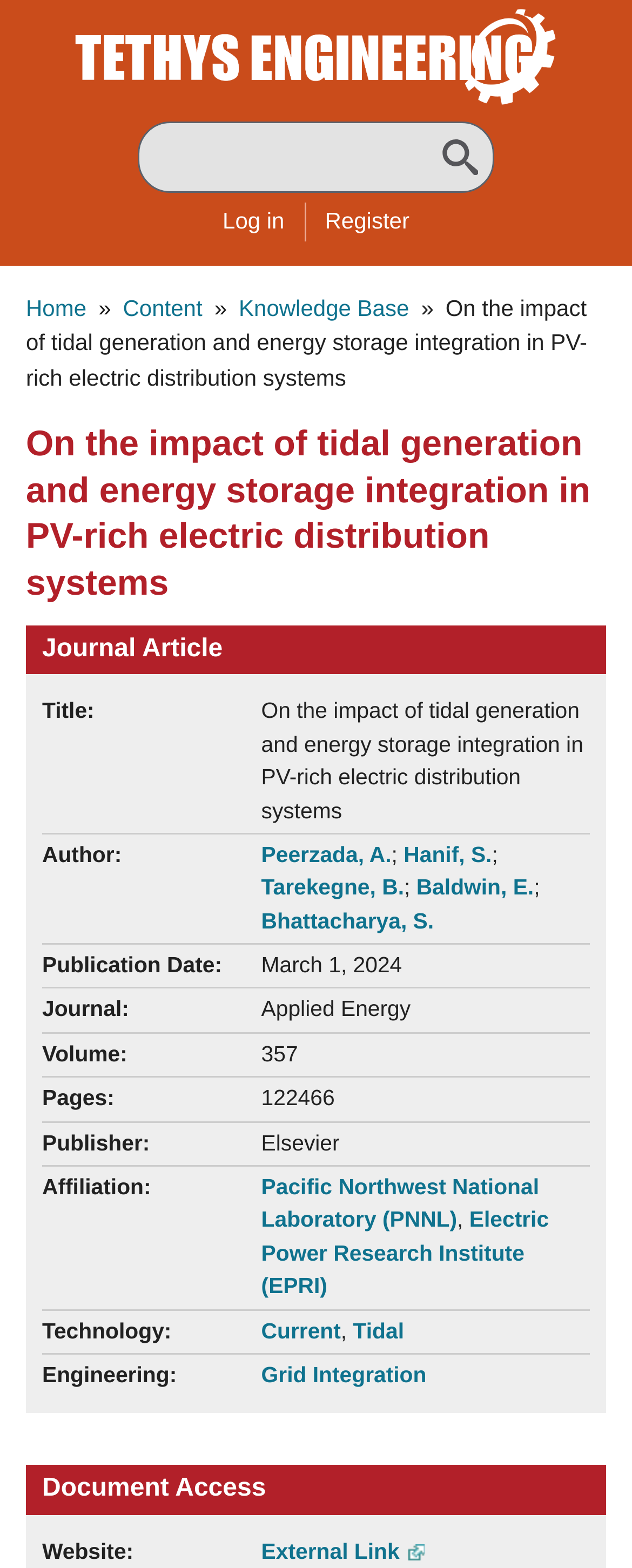Could you indicate the bounding box coordinates of the region to click in order to complete this instruction: "Click the 'Register' link".

[0.514, 0.128, 0.648, 0.153]